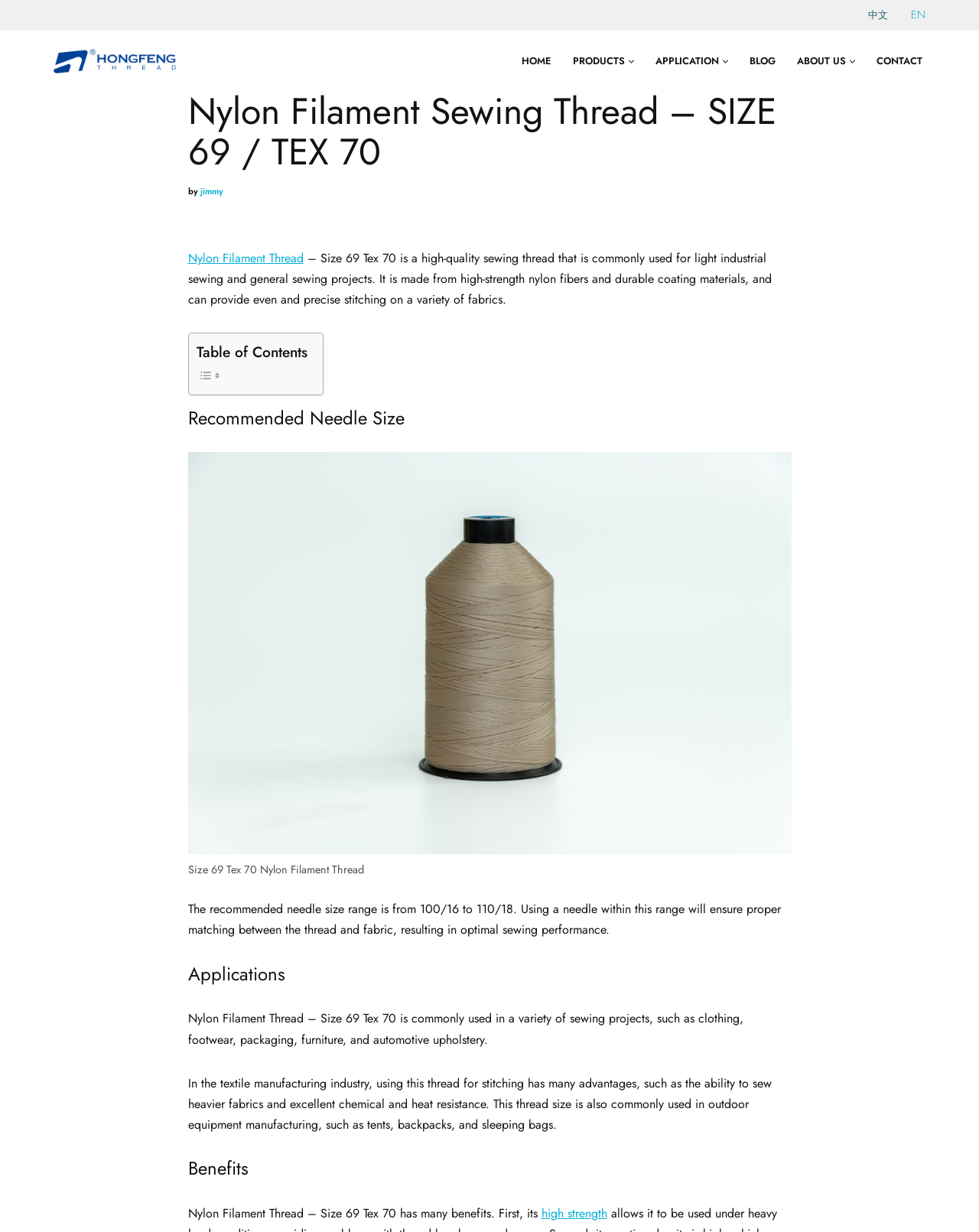Please identify the bounding box coordinates of the area I need to click to accomplish the following instruction: "Select the '中文' language option".

[0.887, 0.006, 0.907, 0.018]